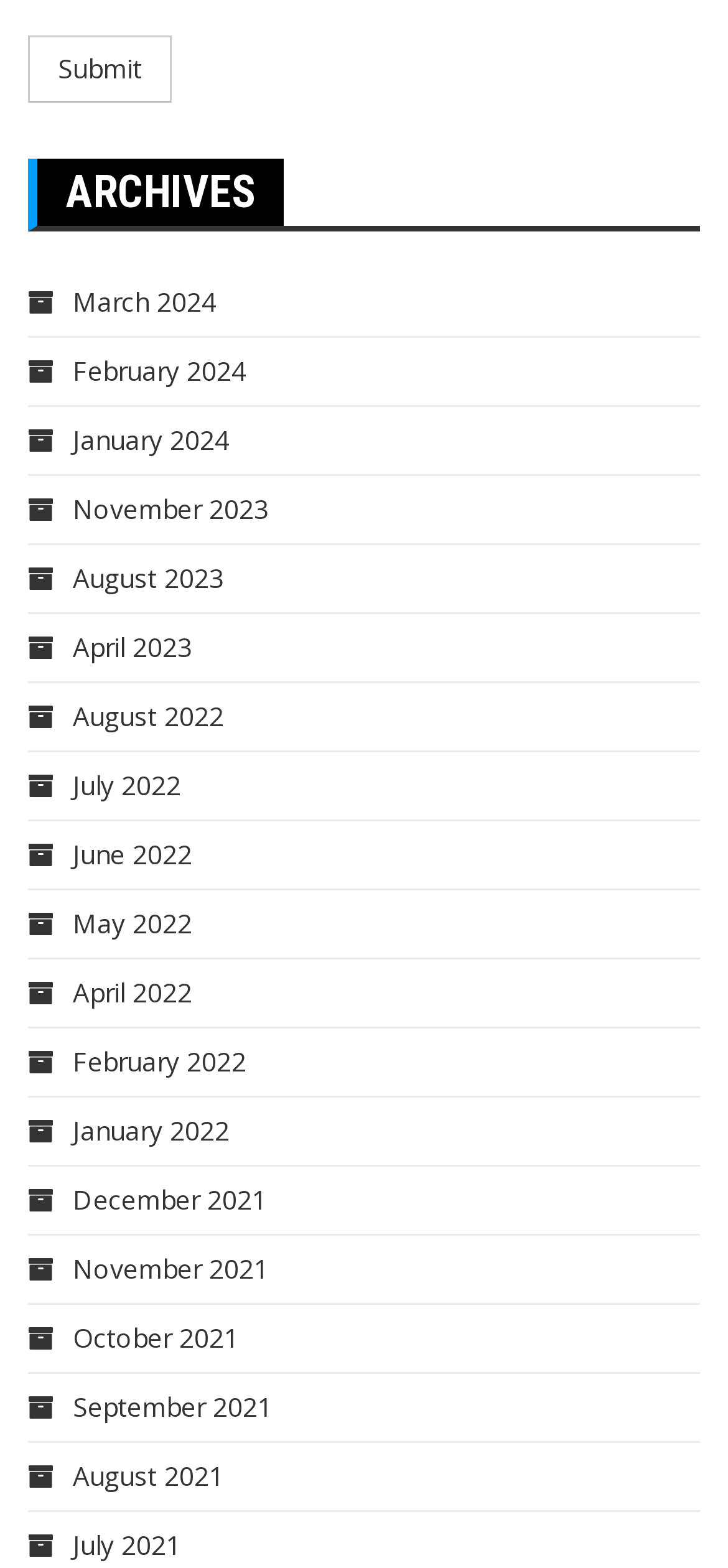Please respond to the question using a single word or phrase:
What is the earliest month available?

January 2021